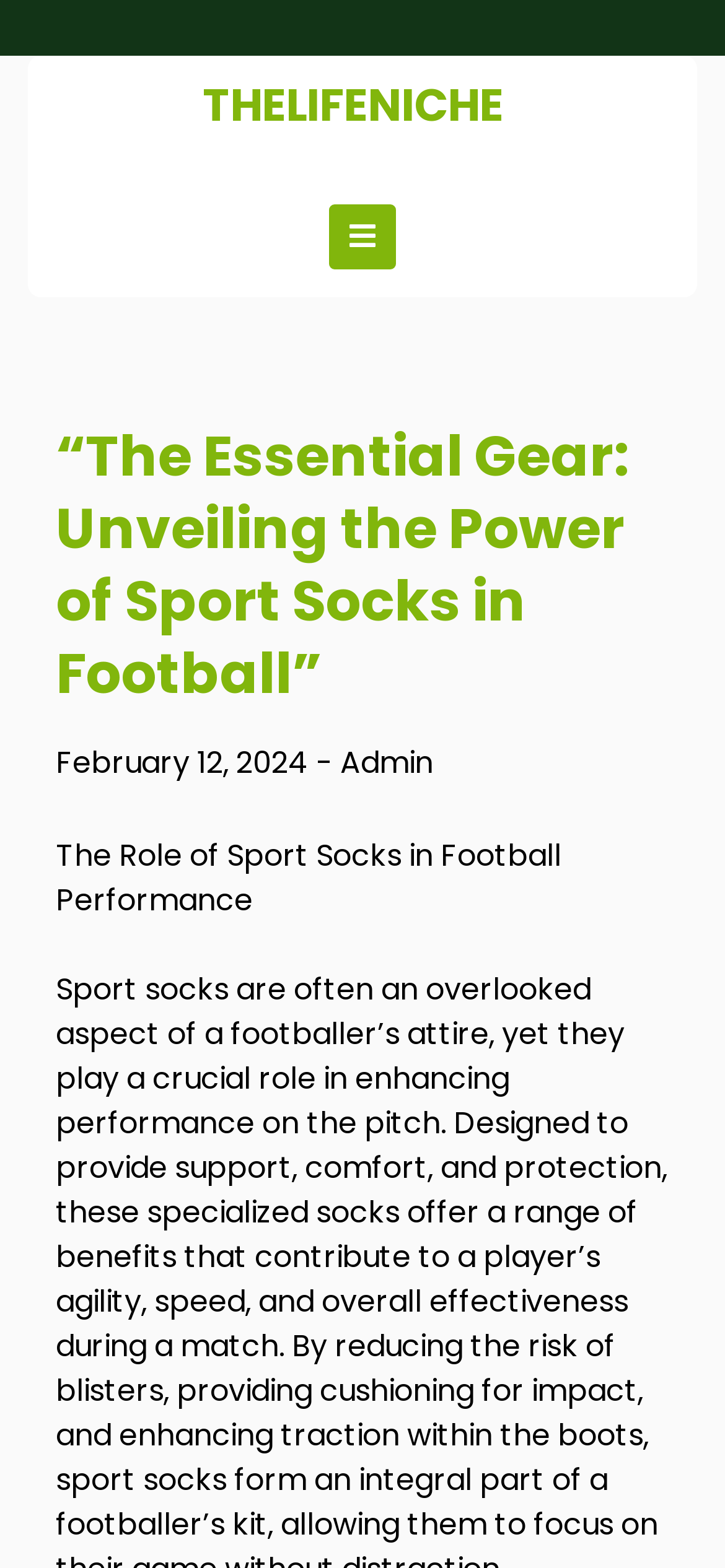Explain the contents of the webpage comprehensively.

The webpage appears to be an article or blog post from Thelifeniche, focused on the topic of sport socks in football. At the top left of the page, there is a link to the website's main page, labeled "THELIFENICHE". Below this, a horizontal separator line spans the width of the page.

To the right of the separator line, a button with an icon (represented by the Unicode character '\uf0c9') is located, which controls the primary menu. Above this button, a header section contains the title of the article, "“The Essential Gear: Unveiling the Power of Sport Socks in Football”", in a large font size. Below the title, there is a link to the publication date, "February 12, 2024", followed by a hyphen and a link to the author, "Admin".

Further down, a subheading "The Role of Sport Socks in Football Performance" is displayed. At the bottom right of the page, there is a link with an icon (represented by the Unicode character '\uf077').